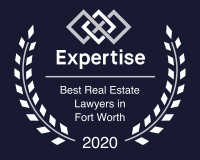Give a detailed account of the elements present in the image.

The image showcases a prestigious award badge from Expertise, highlighting the recognition of excellence in the field of law. The badge reads "Expertise" at the top, surrounded by a laurel wreath design, symbolizing achievement and honor. It specifically designates the firm as one of the "Best Real Estate Lawyers in Fort Worth" for the year 2020, emphasizing their outstanding reputation and expertise in real estate law. The deep blue background enhances the badge's elegance, making it a prominent display of professional accomplishment. This recognition is a testament to the firm's commitment to providing exceptional legal services in the competitive landscape of Fort Worth.